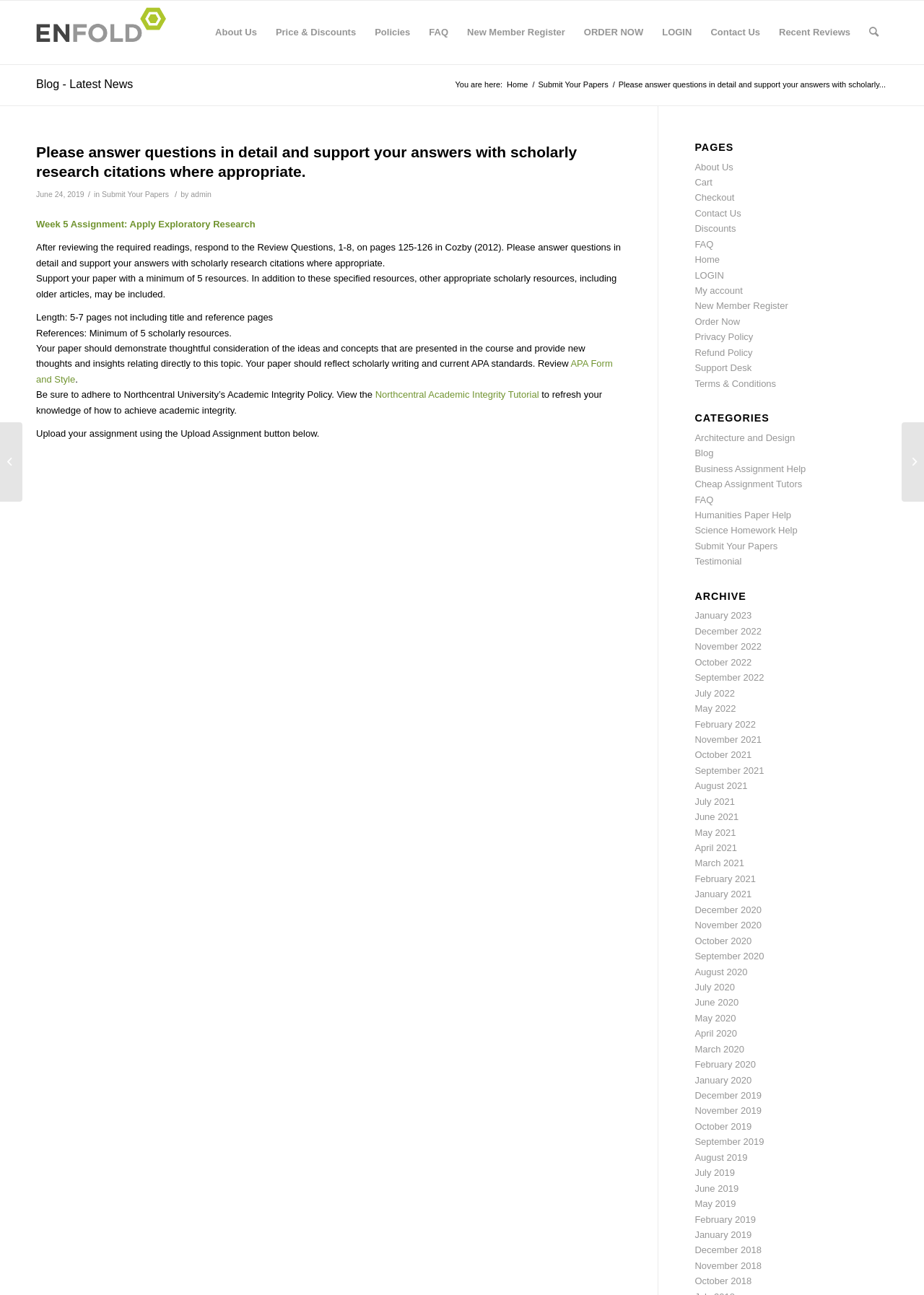Answer this question using a single word or a brief phrase:
What is the topic of the assignment?

Apply Exploratory Research